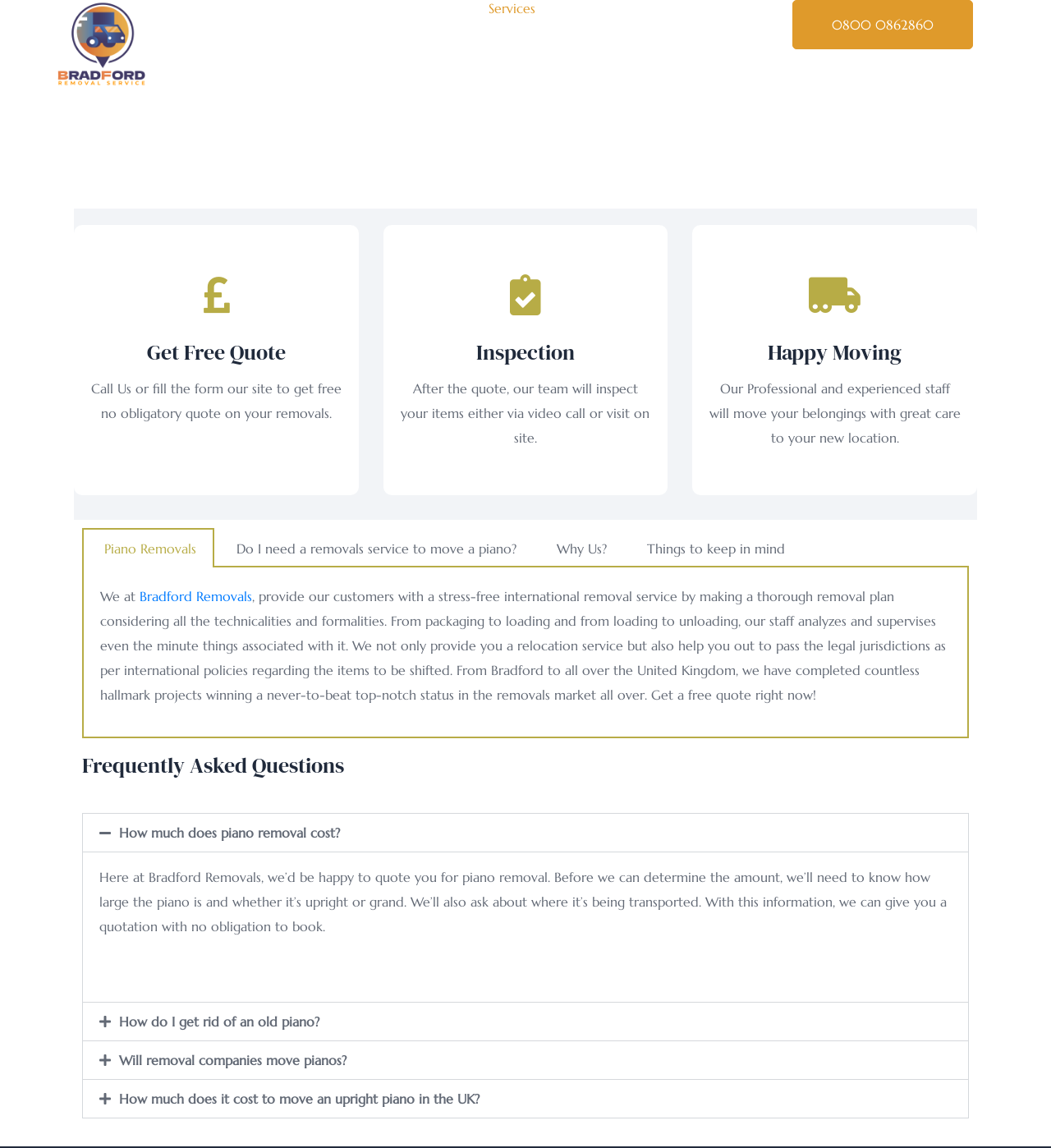Please locate the bounding box coordinates of the region I need to click to follow this instruction: "Click the 'How much does piano removal cost?' button".

[0.079, 0.709, 0.921, 0.742]